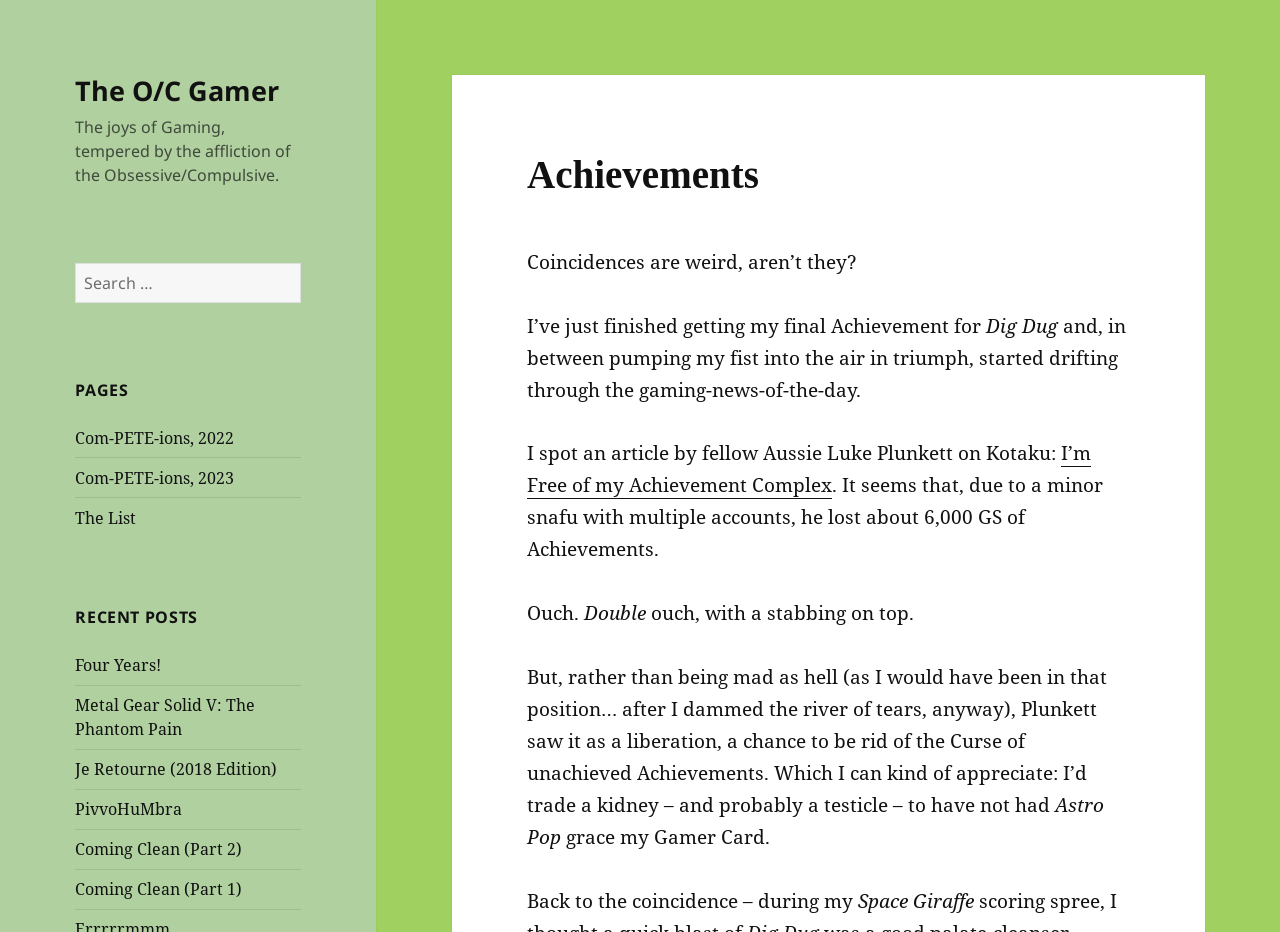Please provide a comprehensive response to the question below by analyzing the image: 
What is the name of the website?

The name of the website can be found in the top-left corner of the webpage, where it says 'The O/C Gamer' in a link format.